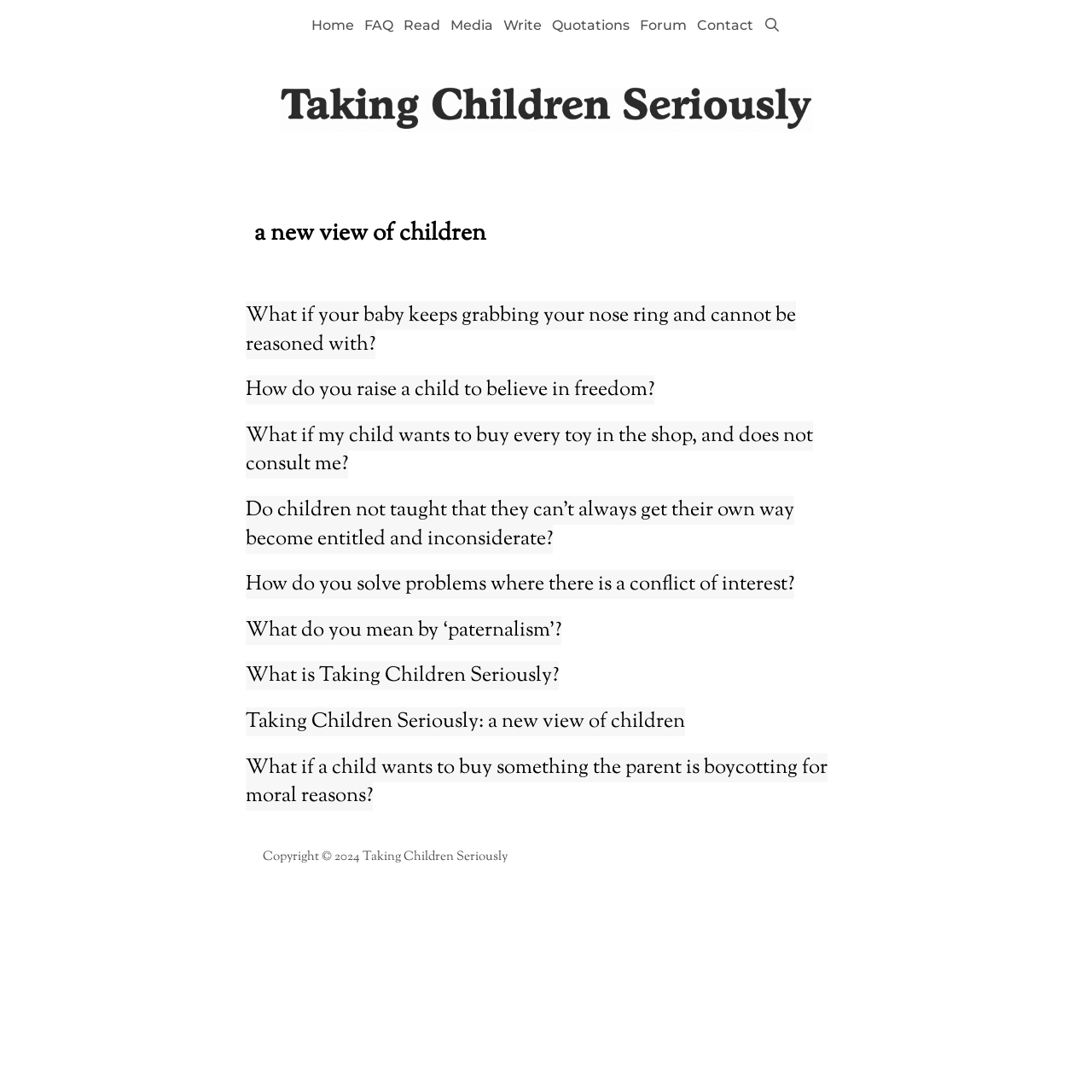Please determine the bounding box coordinates of the section I need to click to accomplish this instruction: "Read the article 'What if your baby keeps grabbing your nose ring and cannot be reasoned with?'".

[0.225, 0.277, 0.775, 0.329]